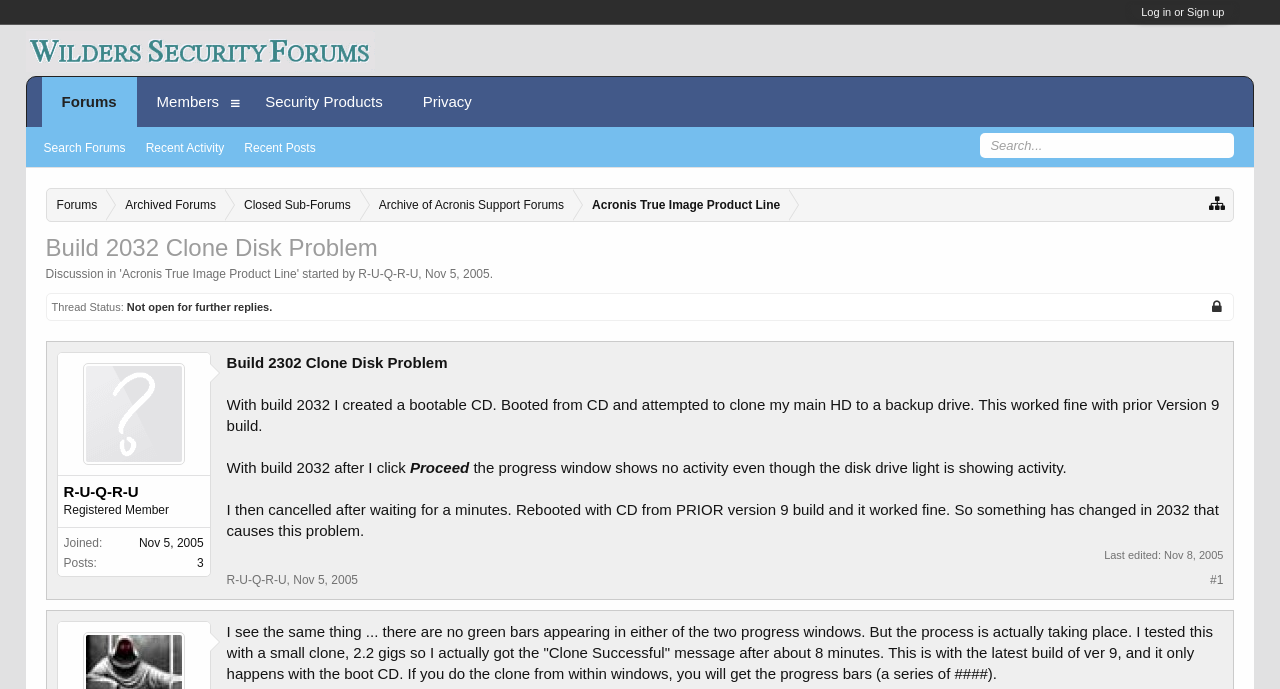Offer a detailed account of what is visible on the webpage.

This webpage is a forum discussion thread on Wilders Security Forums. At the top, there is a login or sign-up link on the right side, and a navigation menu on the left with links to Forums, Archived Forums, Closed Sub-Forums, and more. Below the navigation menu, there is a heading that reads "Build 2032 Clone Disk Problem" with a link to Acronis True Image Product Line on the right side.

The main content of the page is a discussion thread started by a user named R-U-Q-R-U, who posted a problem they encountered with cloning a disk using Acronis True Image. The post is divided into paragraphs, and there is a quote from the original post at the top. The user describes the issue they faced, including the error message they received.

On the right side of the page, there is a section with information about the thread, including the thread status, which is "Not open for further replies." There is also information about the user who started the thread, including their username, join date, and number of posts.

Below the original post, there are replies from other users, including one that describes a similar issue they encountered. The replies are indented and have a quote from the original post at the top.

At the bottom of the page, there are links to navigate to other pages, including a link to the first post, a link to search forums, and links to recent activity and recent posts. There is also a search box on the right side where users can enter their search query and hit enter.